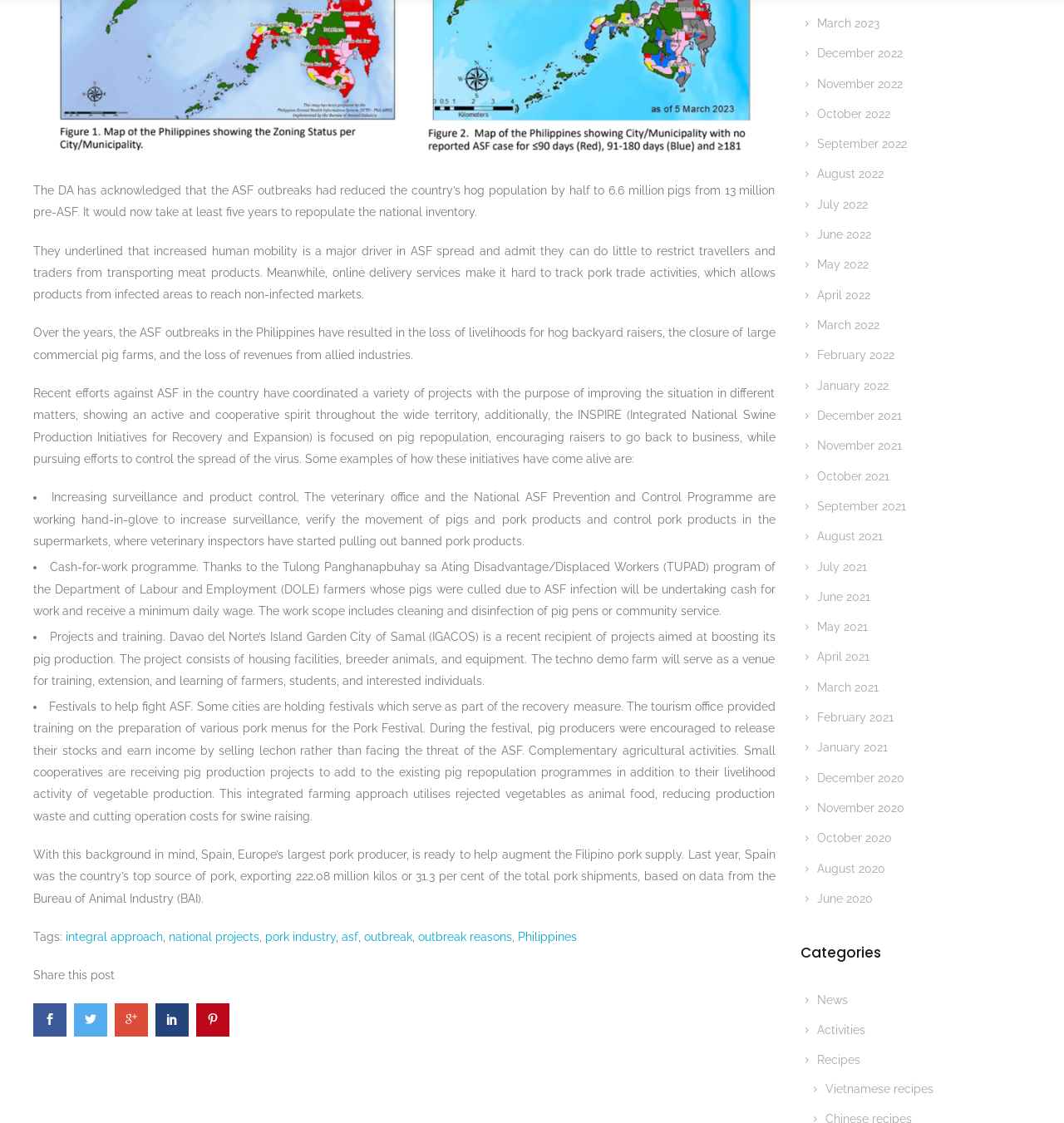What is the top source of pork for the country?
Refer to the image and provide a thorough answer to the question.

The text states that 'Last year, Spain was the country’s top source of pork, exporting 222.08 million kilos or 31.3 per cent of the total pork shipments, based on data from the Bureau of Animal Industry (BAI).'